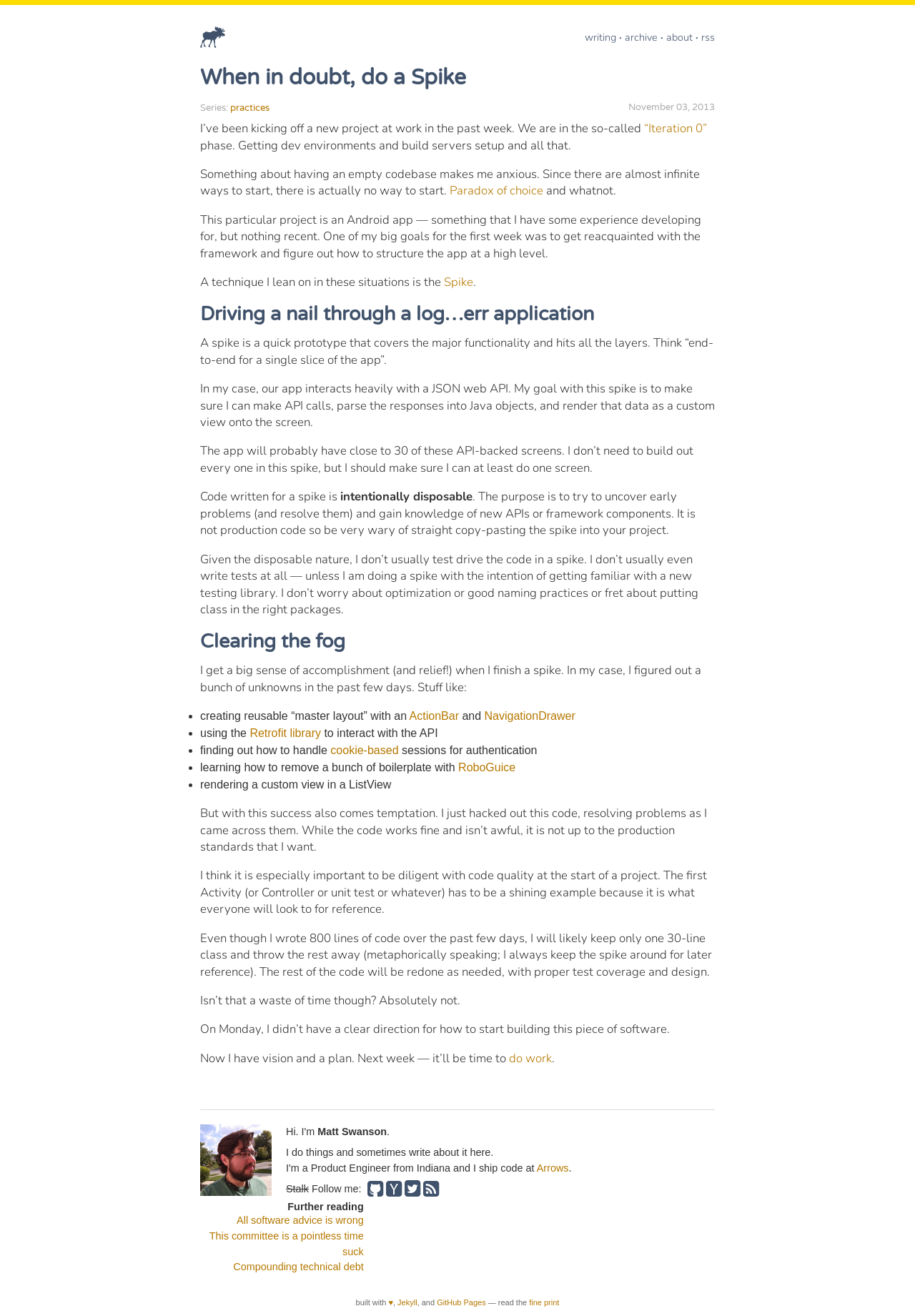Provide a thorough summary of the webpage.

This webpage is a personal blog written by a software engineer from Indianapolis, featuring articles about writing on software, book writeups, and projects. 

At the top of the page, there is a header section with a logo image of a moose, followed by a navigation menu with links to "writing", "archive", "about", and "rss". 

Below the header, there is a main article section with a heading "When in doubt, do a Spike". The article discusses the concept of a "spike" in software development, which is a quick prototype that covers major functionality and hits all the layers. The author shares their experience of using this technique to get reacquainted with the Android app framework and figure out how to structure the app at a high level. 

The article is divided into several sections, each with its own heading, including "Driving a nail through a log…err application", "Clearing the fog", and "Further reading". The text is interspersed with links to relevant concepts and technologies, such as "Paradox of choice", "Spike", "ActionBar", "NavigationDrawer", "Retrofit library", "RoboGuice", and others. 

At the bottom of the page, there is a footer section with a layout table containing an image of the author, Matt Swanson, and some social media links. There is also a section with links to further reading, including articles titled "All software advice is wrong", "This committee is a pointless time suck", and "Compounding technical debt". Finally, the page is credited as being built with Jekyll and hosted on GitHub Pages.